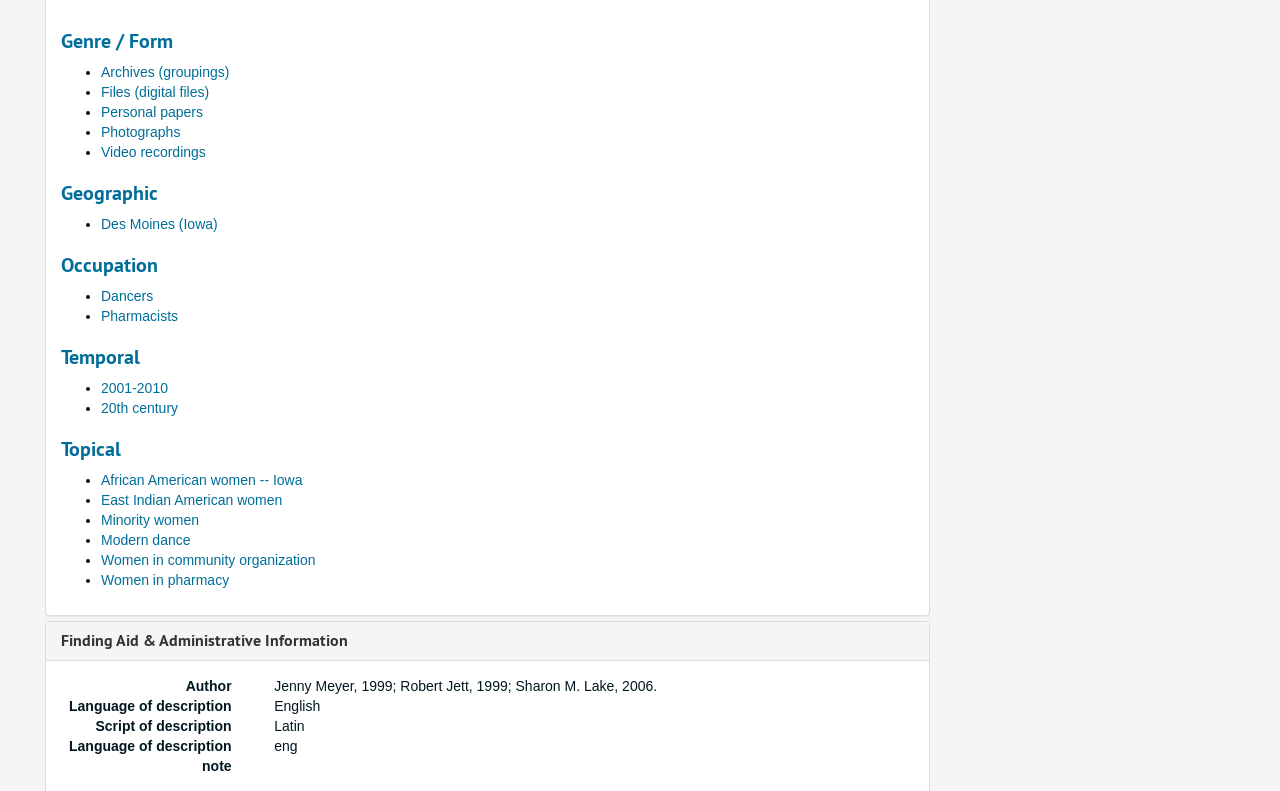Give a one-word or short-phrase answer to the following question: 
How many geographic locations are listed?

1